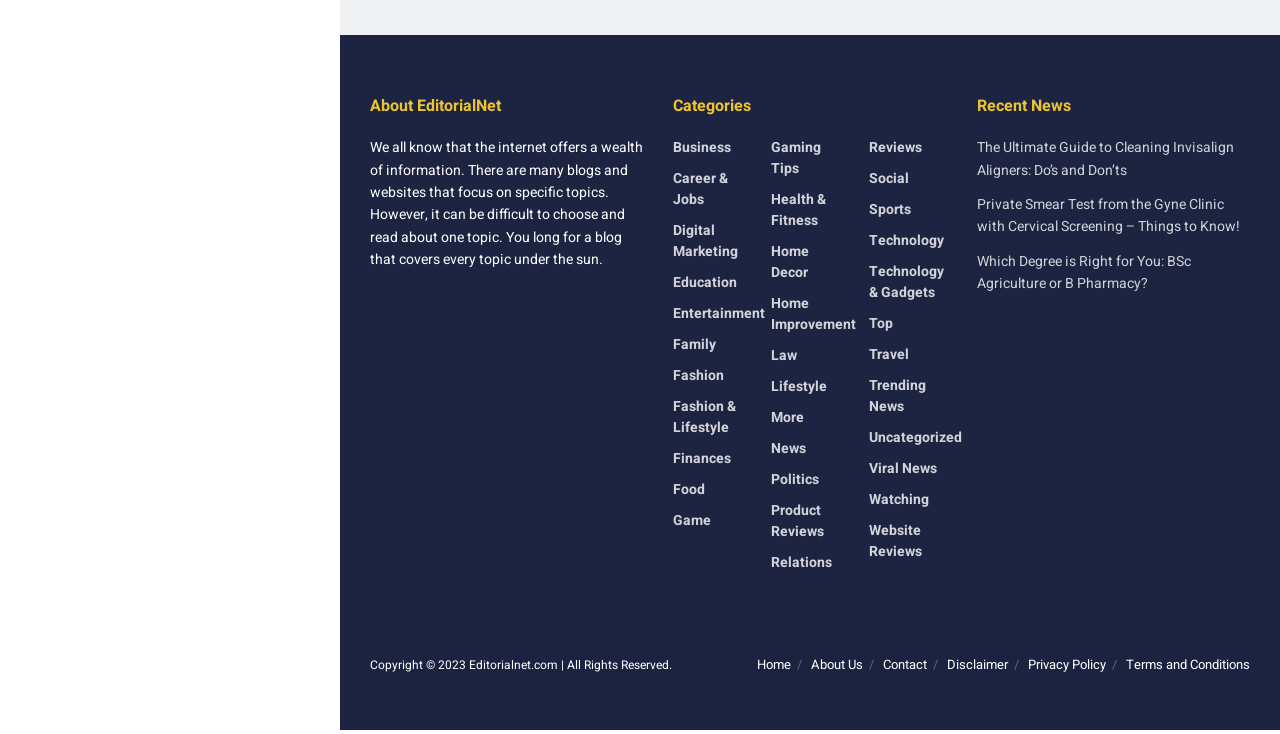Please find the bounding box coordinates of the element's region to be clicked to carry out this instruction: "Click on the 'Business' category".

[0.526, 0.187, 0.571, 0.216]